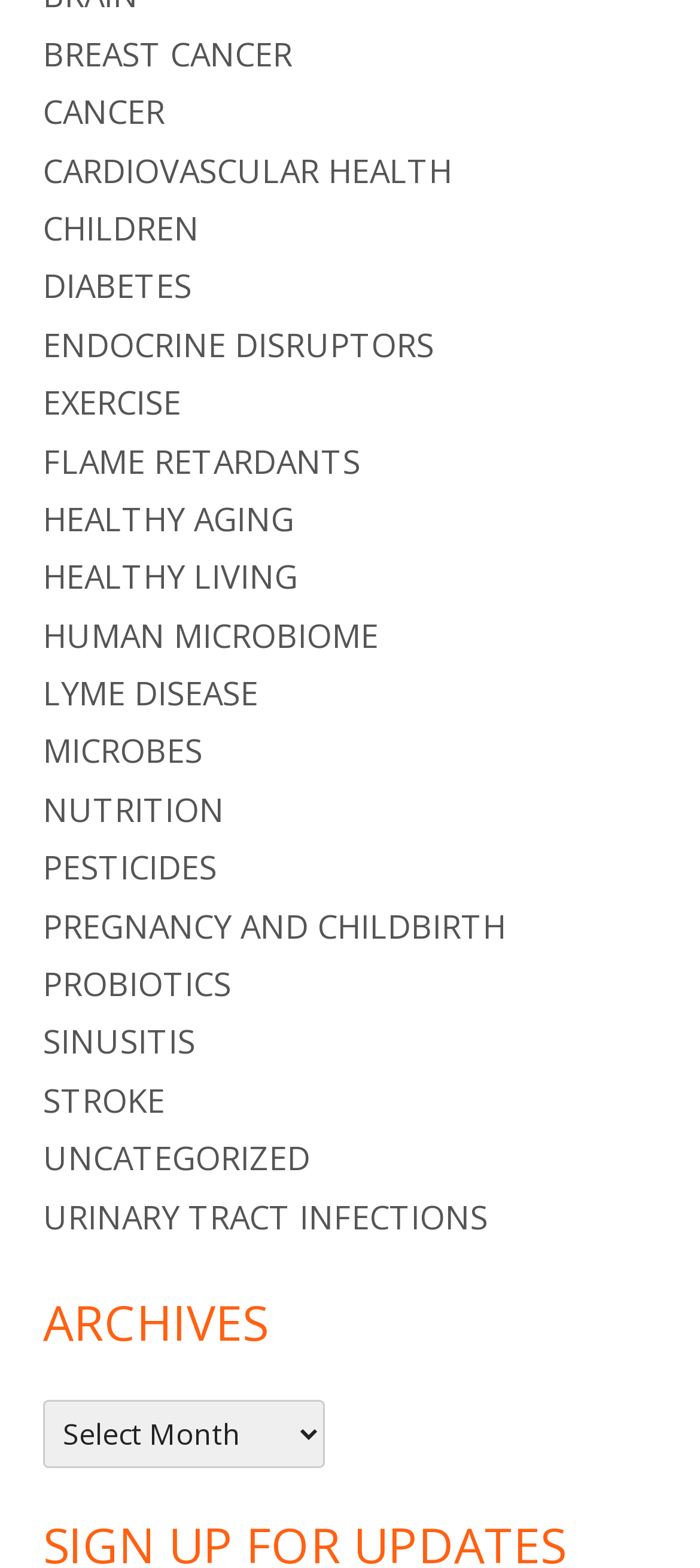Use the information in the screenshot to answer the question comprehensively: How many elements are under the 'ARCHIVES' heading?

I looked at the elements under the 'ARCHIVES' heading and found three elements: a heading element, a static text element, and a combobox element.